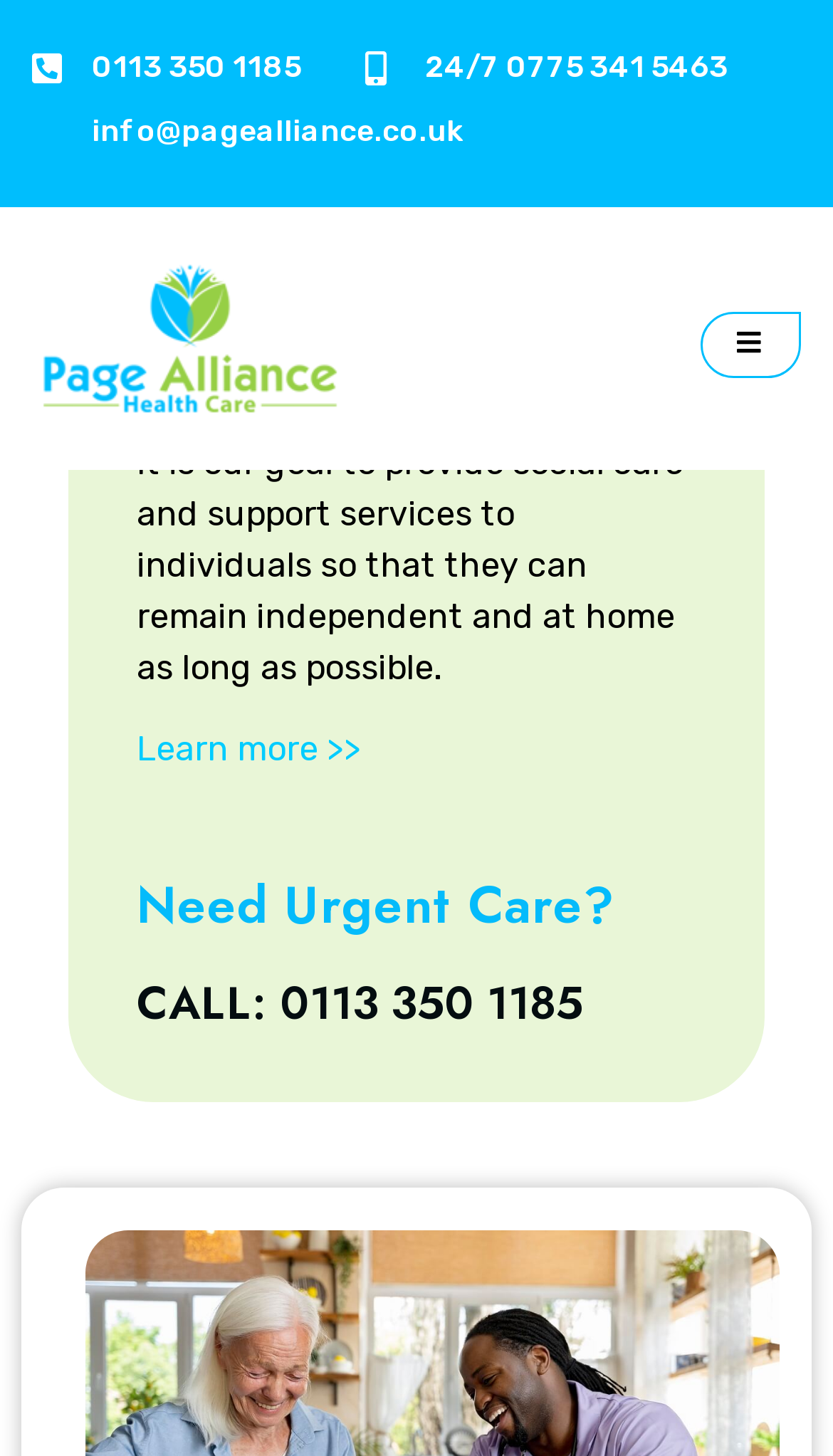Generate a detailed explanation of the webpage's features and information.

The webpage is about Page Alliance Health Care, a social care and support service provider. At the top left of the page, there are two phone numbers: 0113 350 1185 and 24/7 0775 341 5463, which are likely contact numbers for the service. Next to the first phone number is an email address, info@pagealliance.co.uk. 

On the top right side of the page, there is a button with an icon, possibly a search or menu button. 

Below the contact information, there is a paragraph of text that explains the goal of Page Alliance Health Care, which is to provide social care and support services to individuals so that they can remain independent and at home as long as possible. 

Underneath this paragraph, there is a "Learn more >>" link, which suggests that there is more information about the service available on the webpage. 

Further down, there are two headings: "Need Urgent Care?" and "CALL: 0113 350 1185", which are likely calls to action for individuals who require immediate assistance.